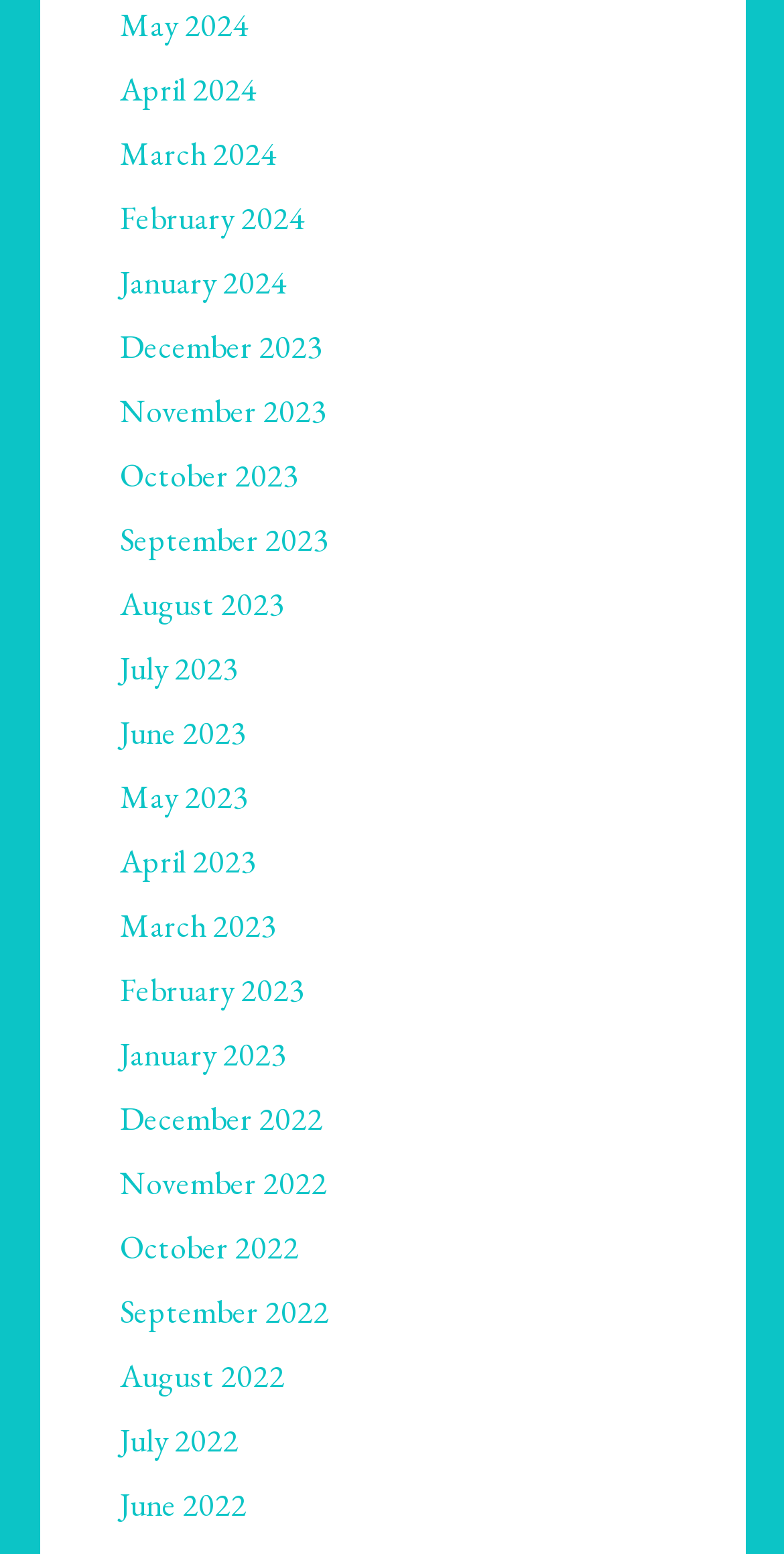Are the links grouped by year?
Look at the webpage screenshot and answer the question with a detailed explanation.

Although the links are not explicitly grouped by year, I can see that the months are listed in chronological order, with the most recent year (2024) first, followed by 2023, and then 2022. This suggests that the links are implicitly grouped by year.